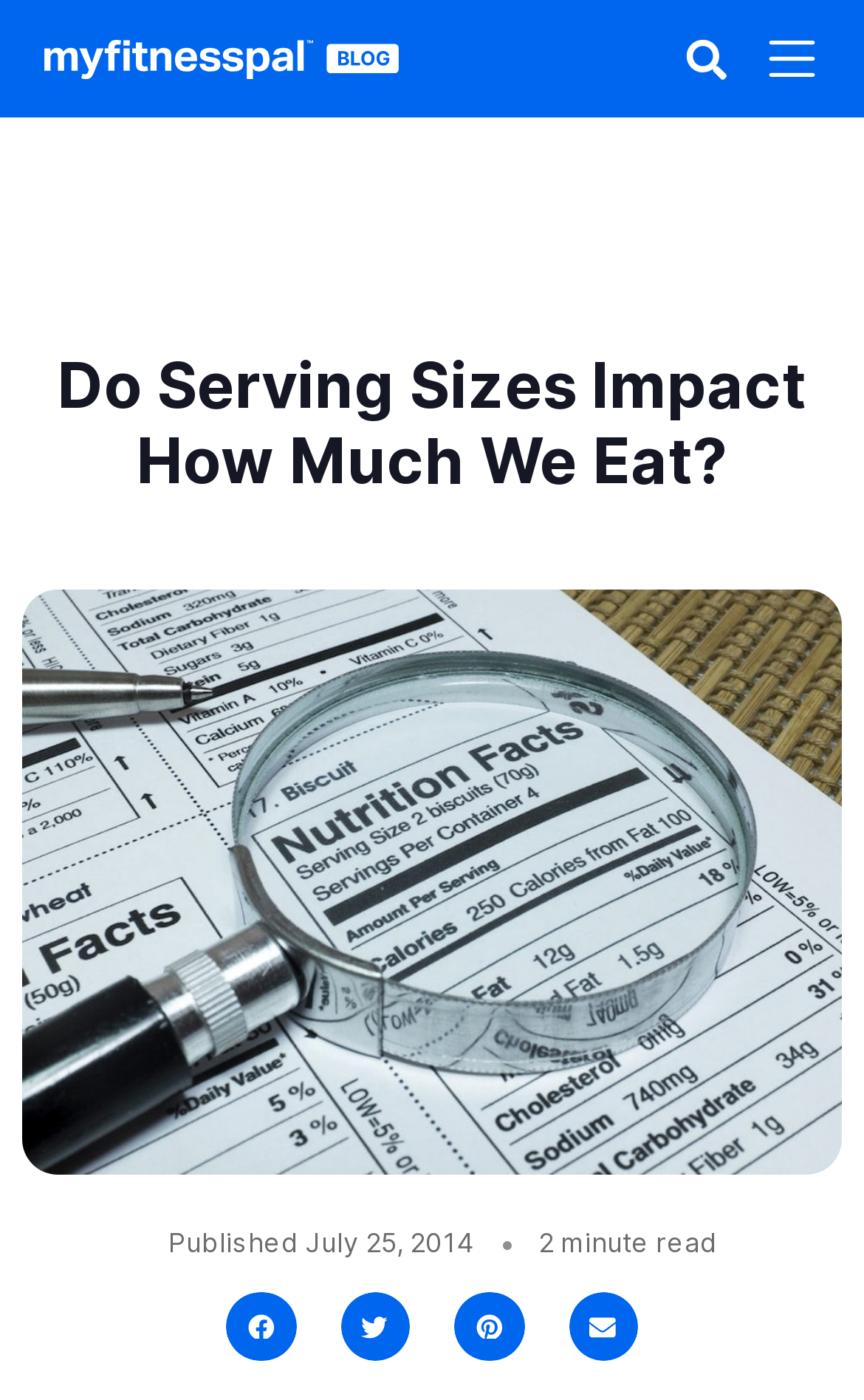How long does it take to read the article?
Provide a well-explained and detailed answer to the question.

The time it takes to read the article is mentioned in the text '2 minute read' which is located at the bottom of the webpage.